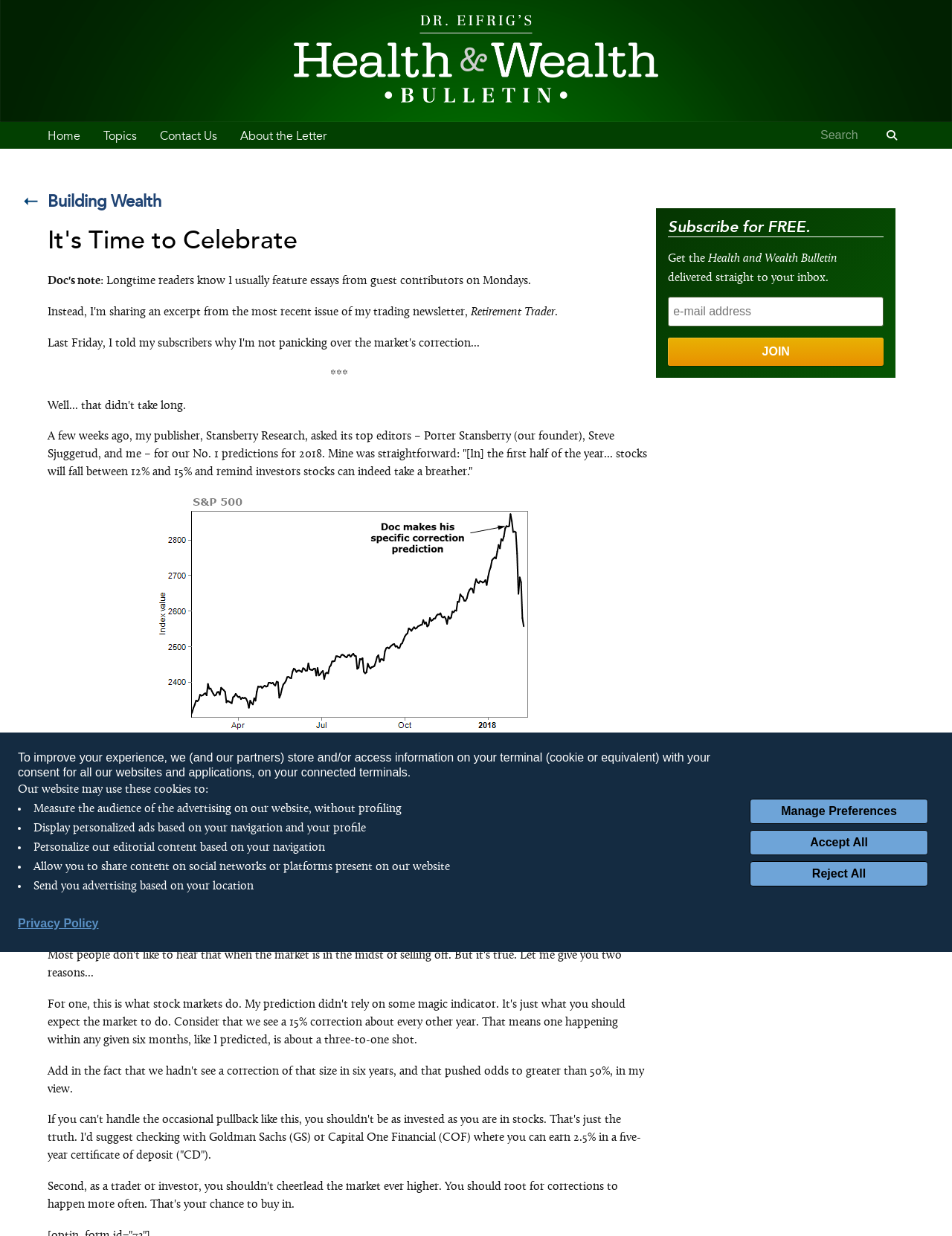Identify and provide the bounding box coordinates of the UI element described: "aria-label="Link to Home Page"". The coordinates should be formatted as [left, top, right, bottom], with each number being a float between 0 and 1.

[0.309, 0.087, 0.691, 0.097]